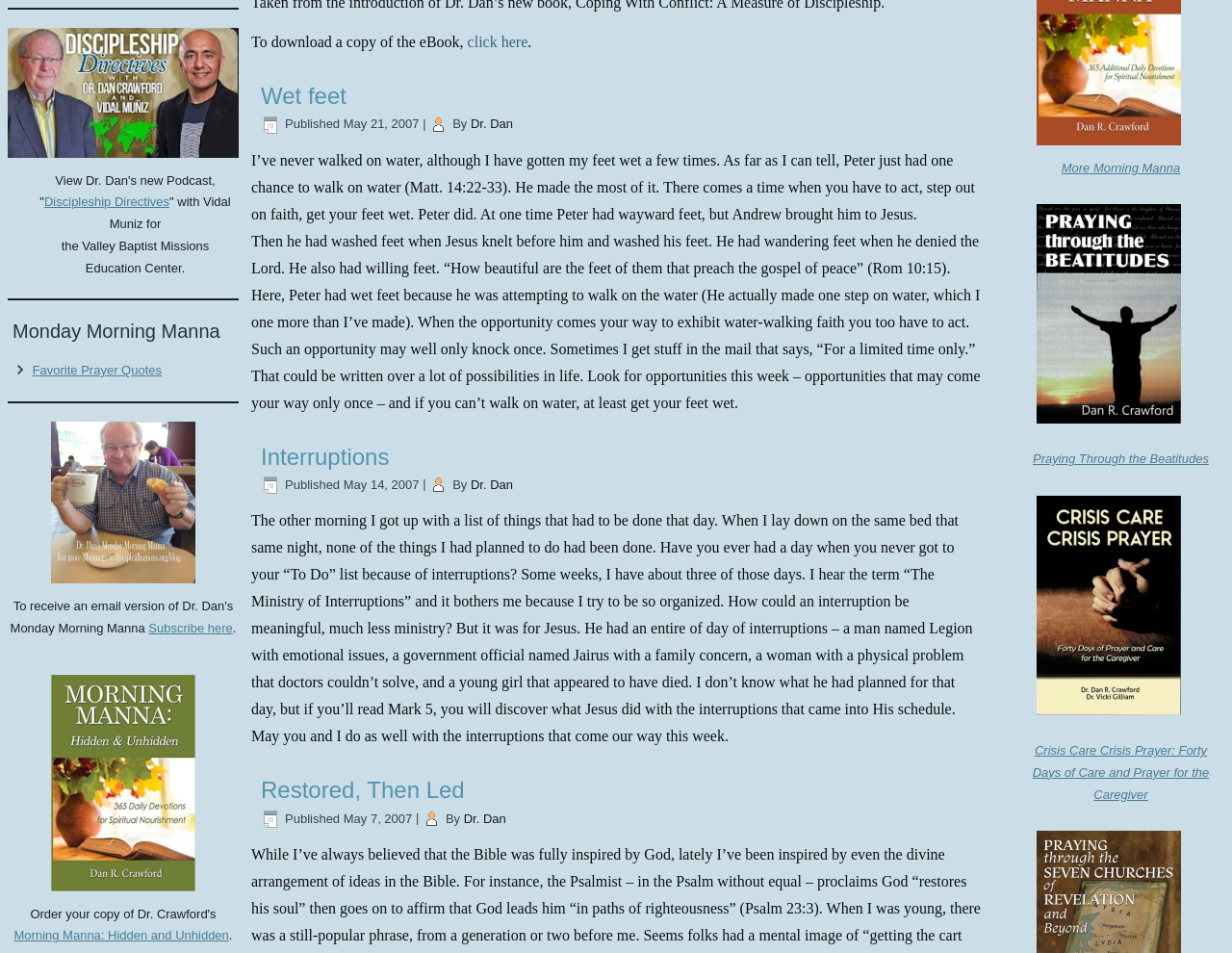Please provide the bounding box coordinates for the UI element as described: "Business". The coordinates must be four floats between 0 and 1, represented as [left, top, right, bottom].

None